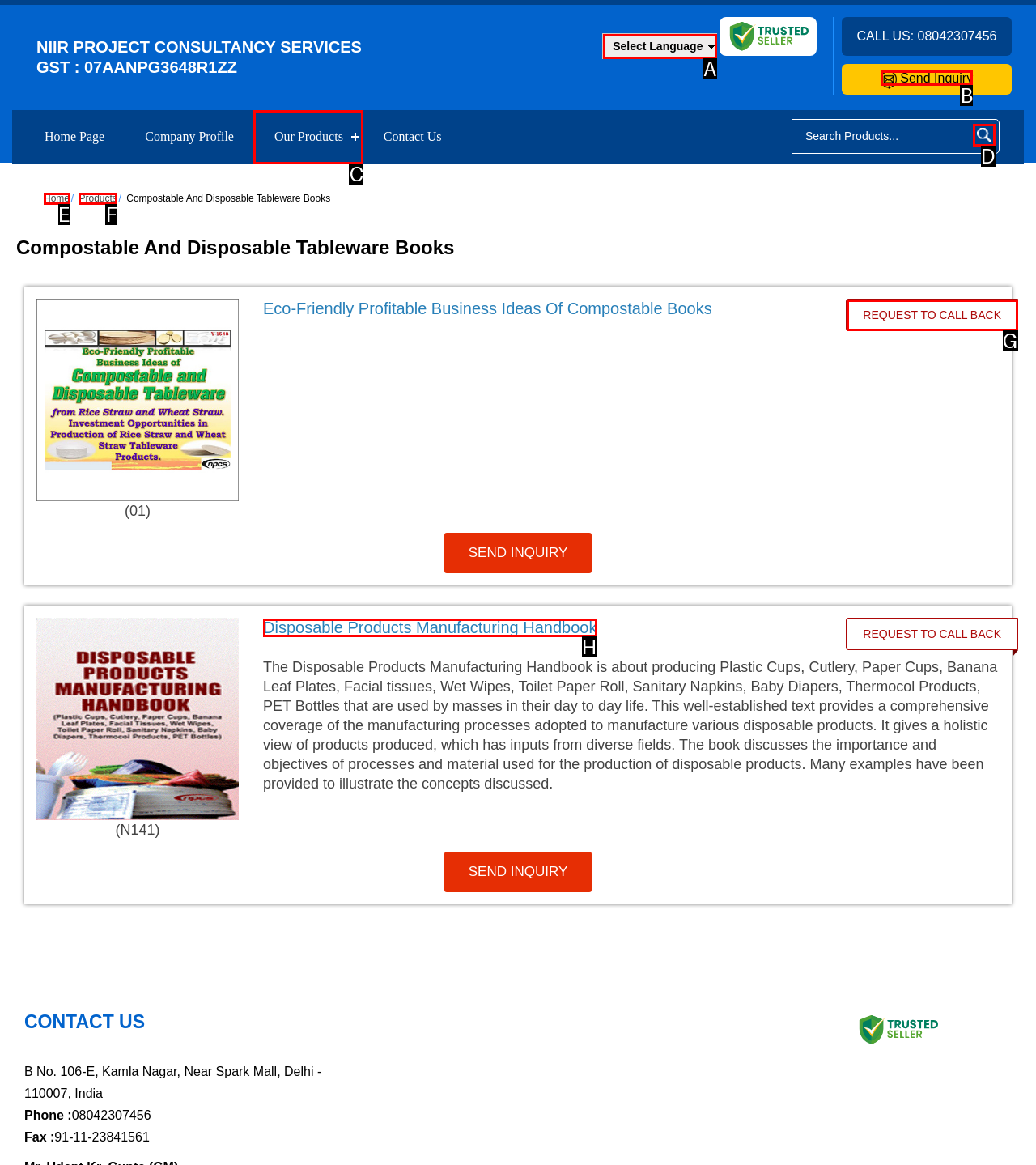Determine which option you need to click to execute the following task: Send an inquiry. Provide your answer as a single letter.

B